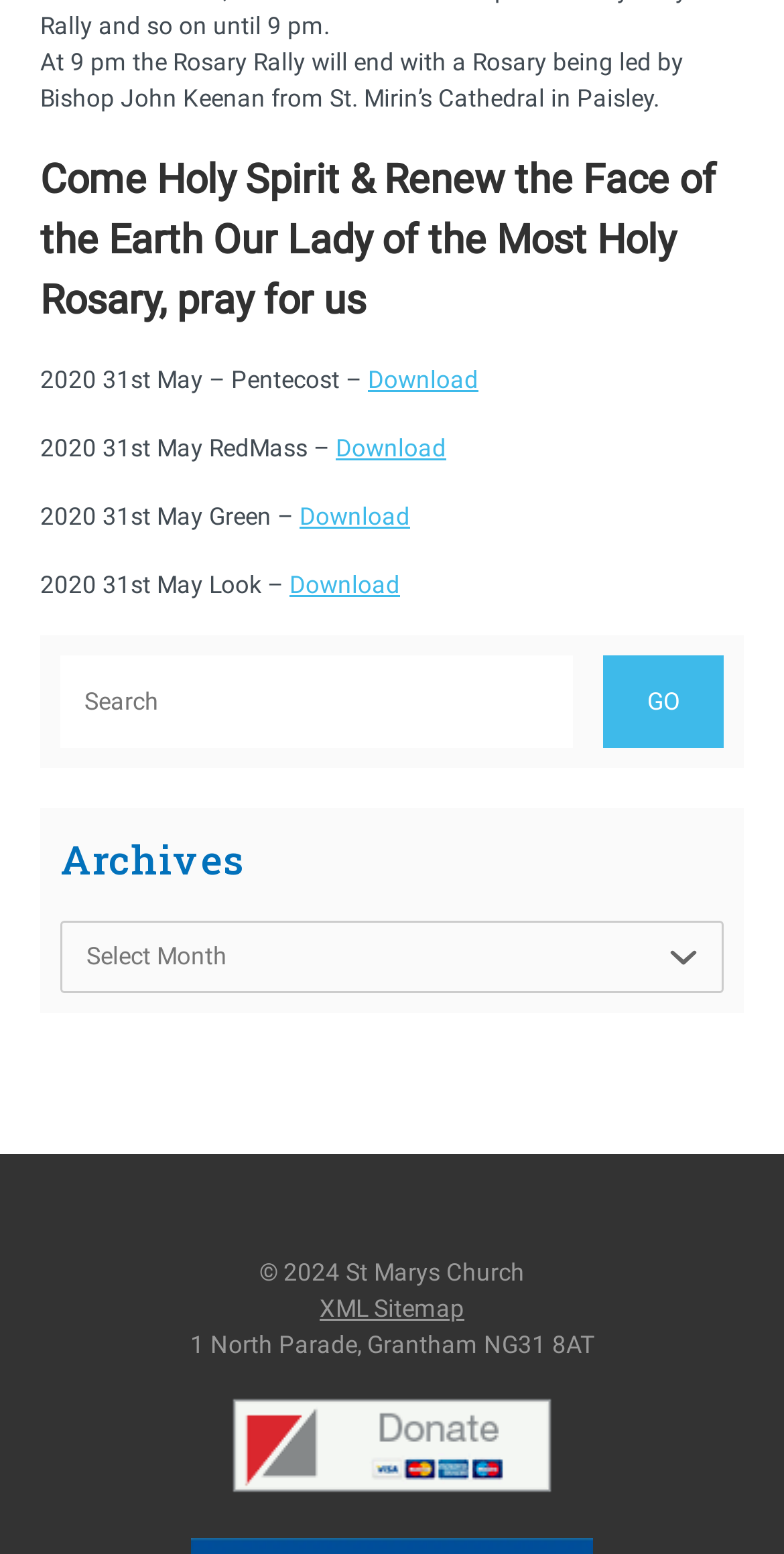Can you provide the bounding box coordinates for the element that should be clicked to implement the instruction: "Download a file"?

[0.469, 0.235, 0.61, 0.254]